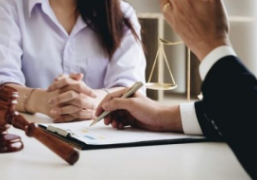Break down the image into a detailed narrative.

In this image, a lawyer is engaged in a consultation with a client, seated at a table. The lawyer, dressed in formal attire, is holding a pen and is pointing at a document laid out on the table, suggesting they are reviewing important information together. The client, dressed in a light-colored blouse, is attentively listening and sitting with crossed arms, indicating a thoughtful posture. 

On the table, there is a gavel, symbolizing the legal profession, and a scale, representing justice, which adds to the context of the legal discussion taking place. The setting appears to be a professional office or conference room, suggesting a serious and formal environment conducive to legal matters. This scene captures the essence of the attorney-client relationship as they navigate legal issues together.